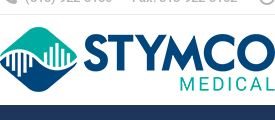What is the purpose of the contact information below the logo?
Please provide a single word or phrase based on the screenshot.

Accessibility and customer service